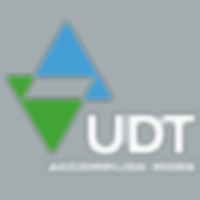What is the color of the horizontal element in the logo?
Please provide a single word or phrase based on the screenshot.

Gray